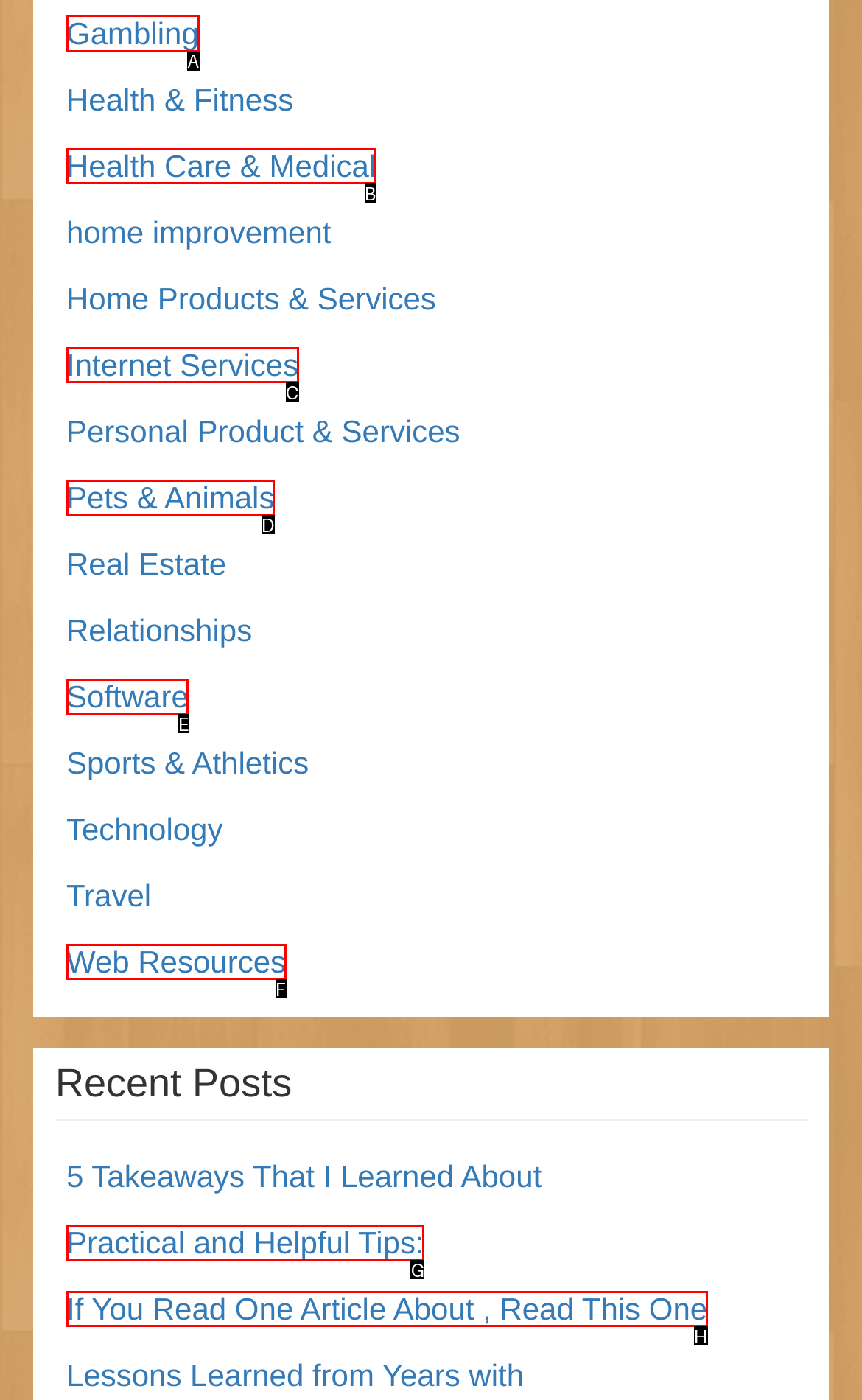To perform the task "Click on Gambling", which UI element's letter should you select? Provide the letter directly.

A